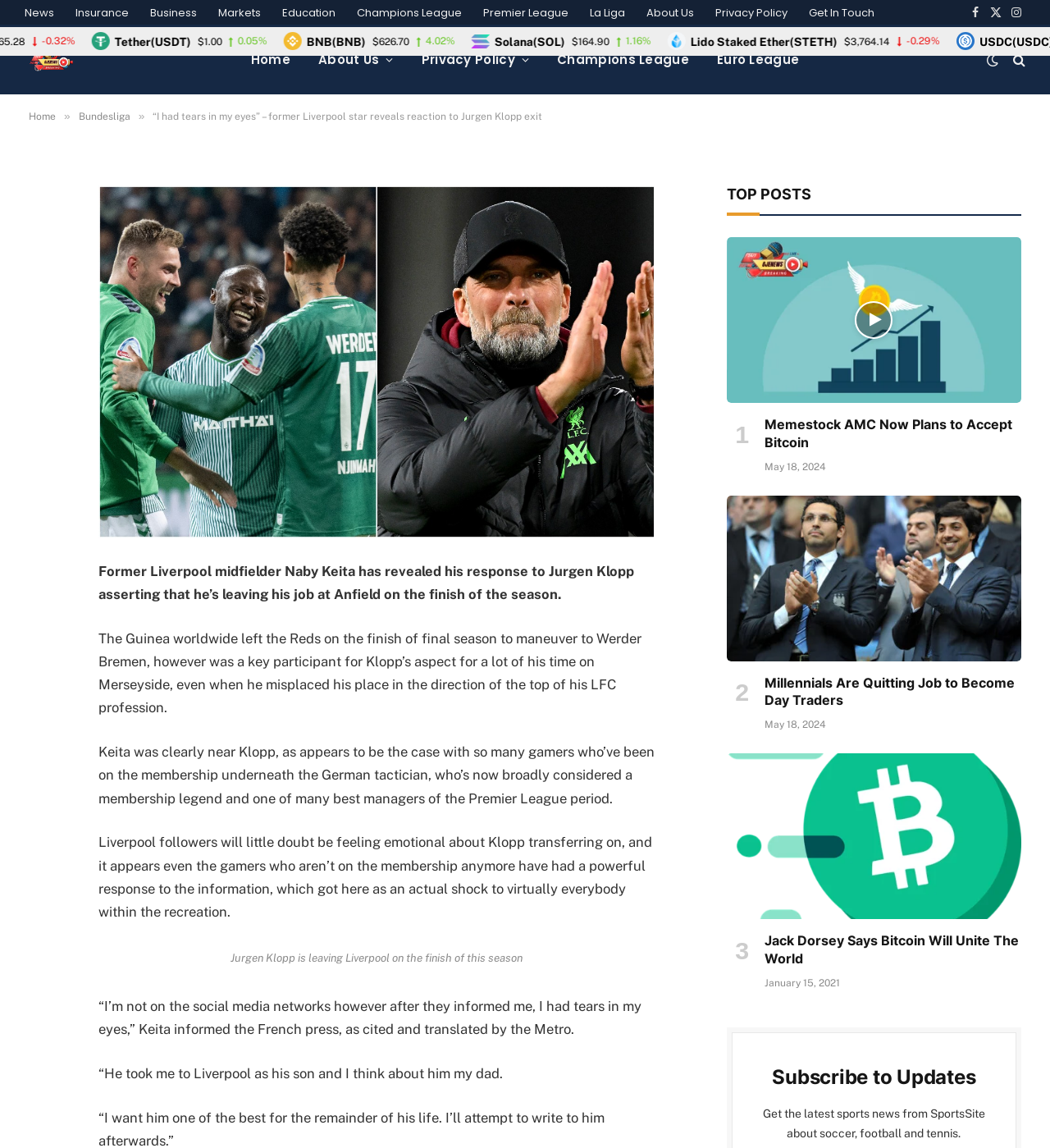Please determine the bounding box coordinates of the area that needs to be clicked to complete this task: 'Click on the 'About Us' link'. The coordinates must be four float numbers between 0 and 1, formatted as [left, top, right, bottom].

[0.605, 0.0, 0.671, 0.021]